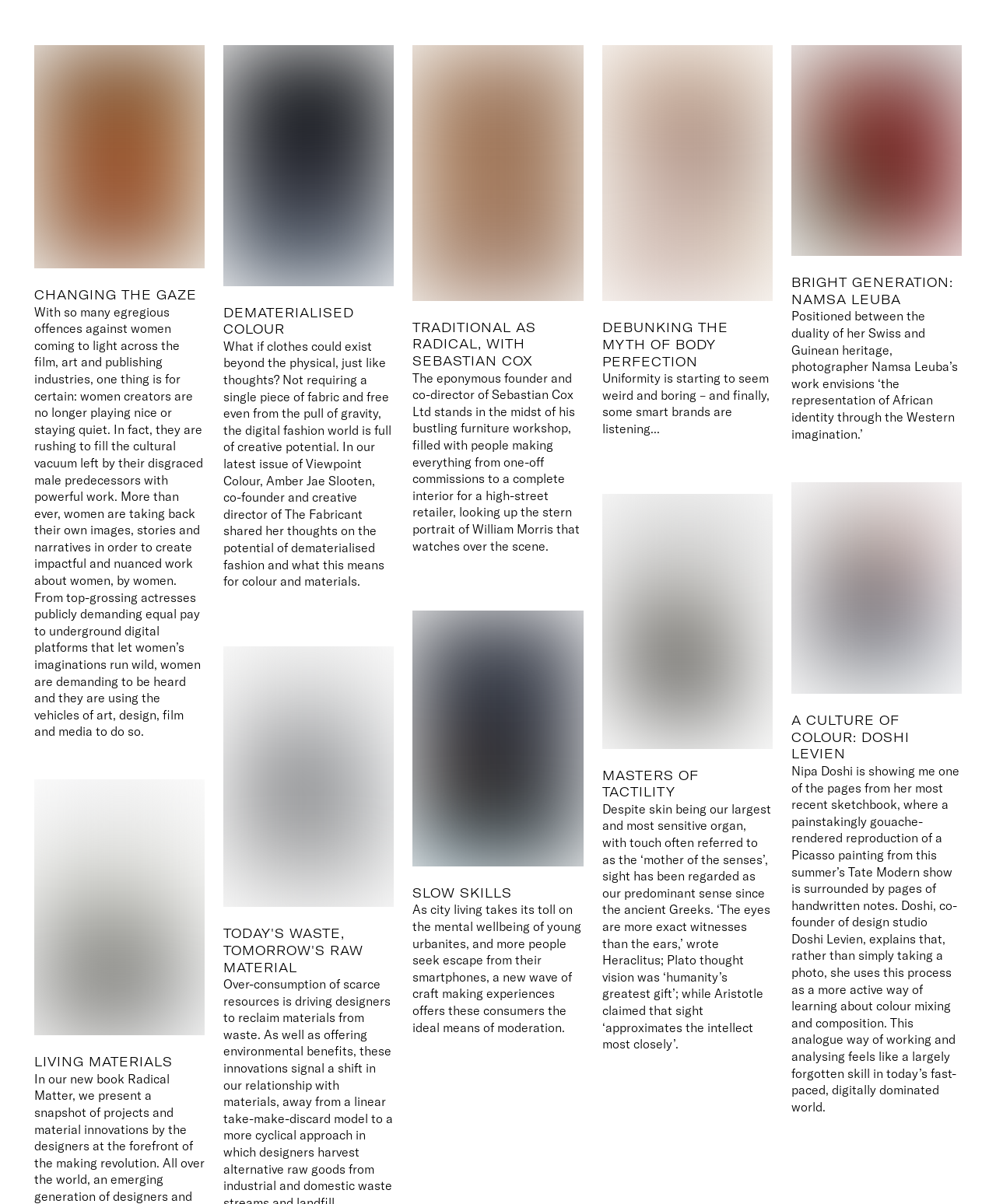Is there an article about fashion on this webpage?
Use the image to give a comprehensive and detailed response to the question.

I found an article with the title 'DEMATERIALISED COLOUR' that mentions digital fashion and colour. This suggests that there is an article about fashion on this webpage.